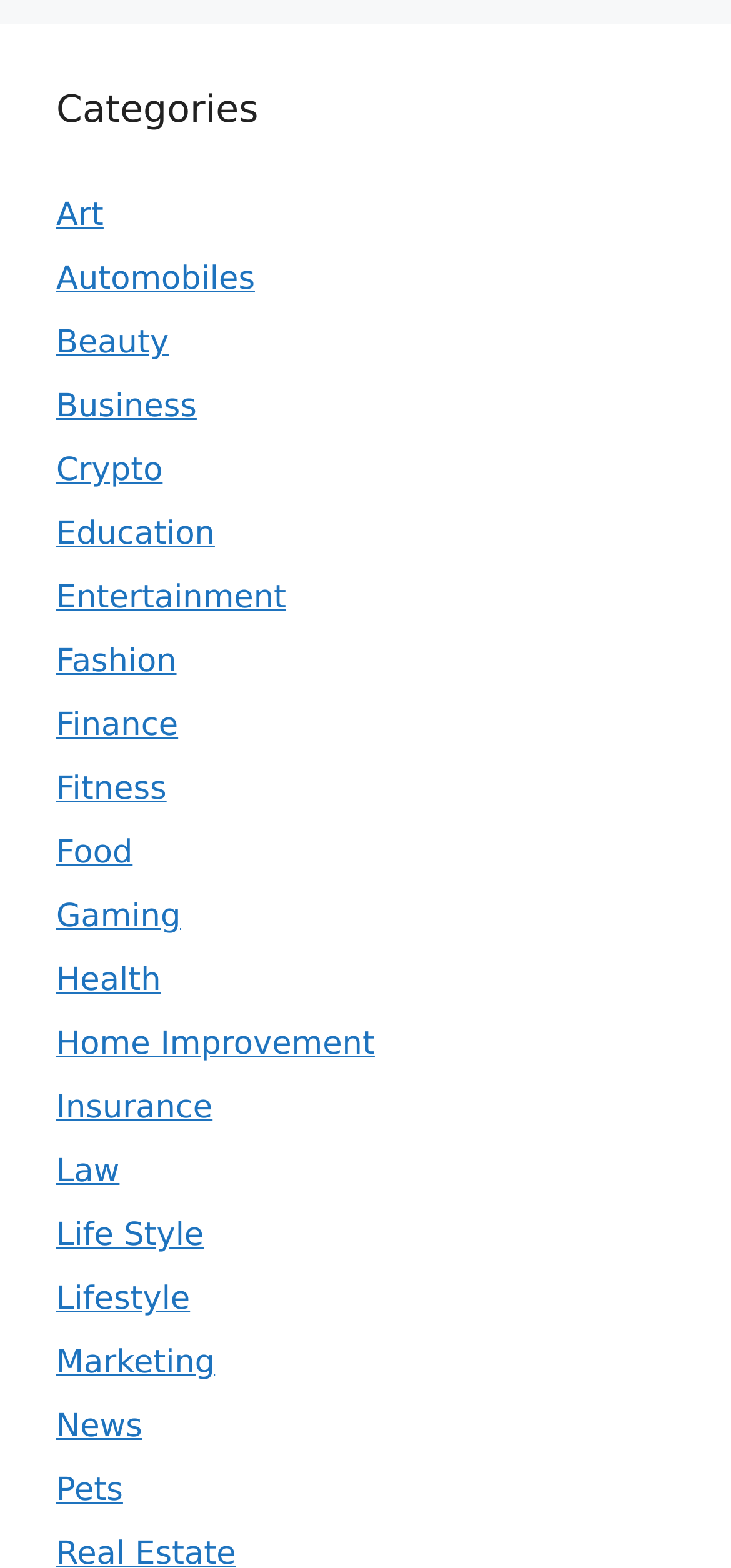Pinpoint the bounding box coordinates of the clickable area needed to execute the instruction: "Click on the 'Art' category". The coordinates should be specified as four float numbers between 0 and 1, i.e., [left, top, right, bottom].

[0.077, 0.126, 0.142, 0.15]